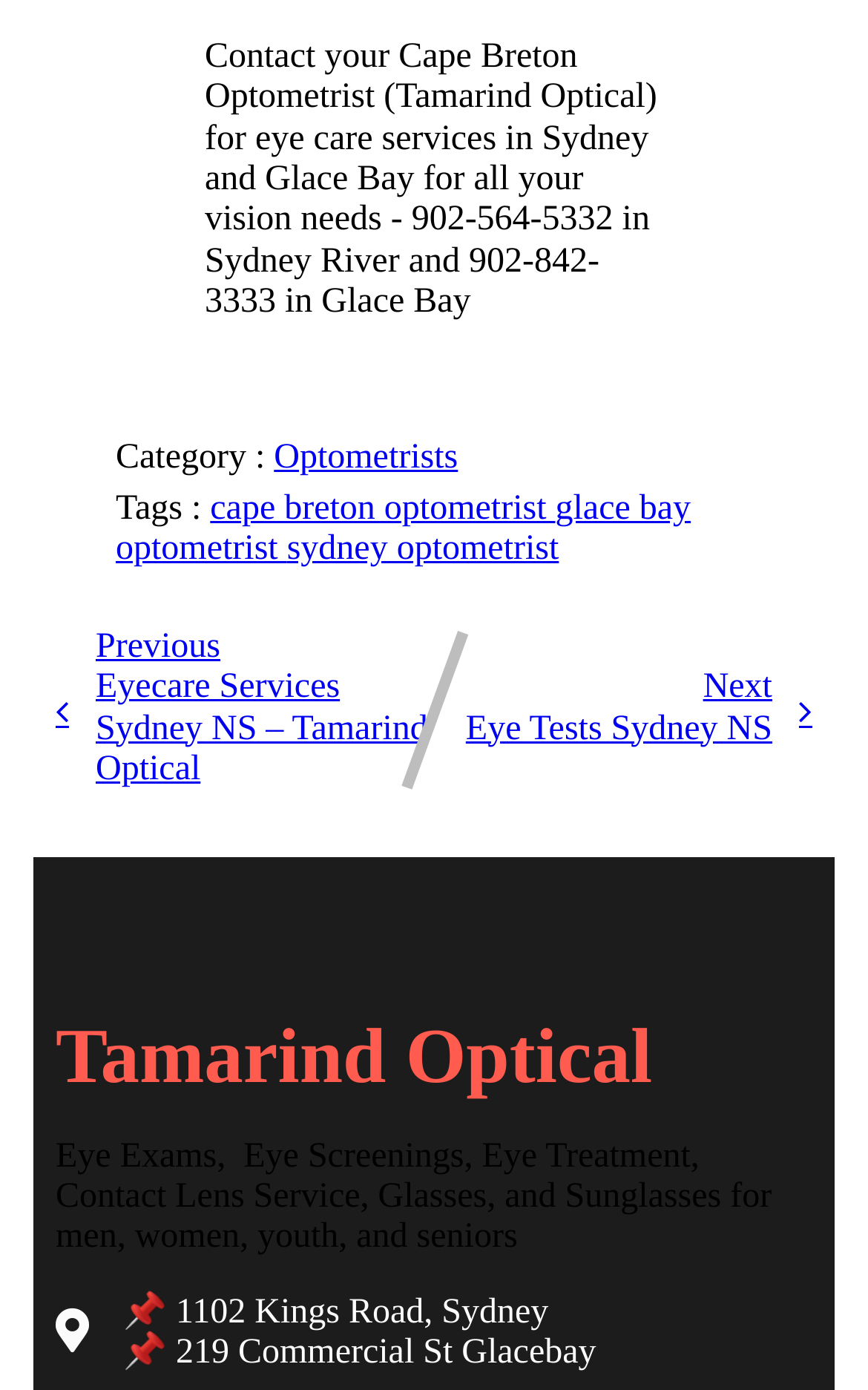What is the address of Tamarind Optical in Glace Bay?
Provide a well-explained and detailed answer to the question.

The address of Tamarind Optical in Glace Bay can be found in the StaticText element with the OCR text '📌 219 Commercial St Glacebay'. This element provides the location of the optometrist in Glace Bay.